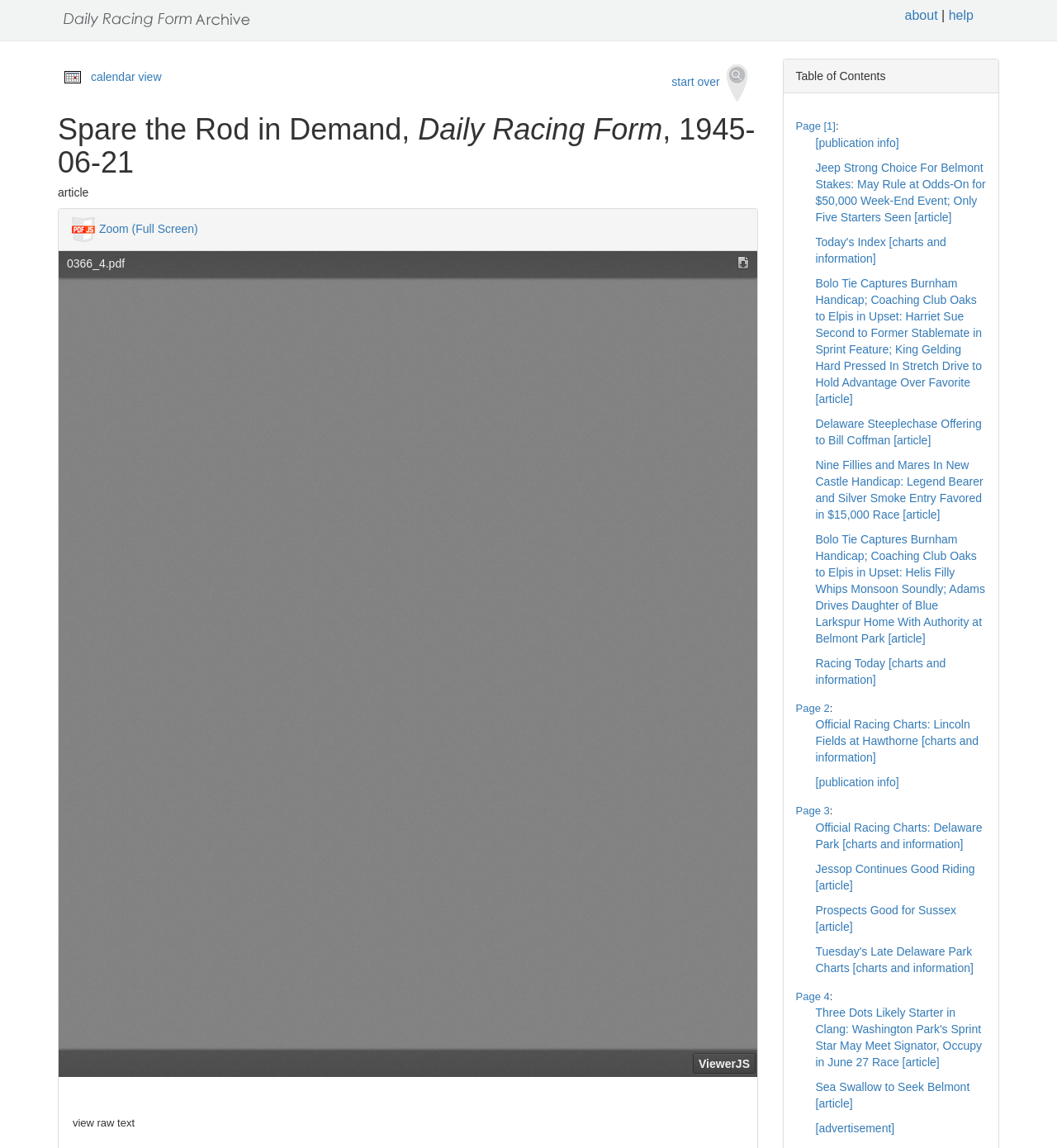Please answer the following question as detailed as possible based on the image: 
What is the date of the Daily Racing Form?

The date of the Daily Racing Form can be found in the heading 'Spare the Rod in Demand, Daily Racing Form, 1945-06-21' which is located at the top of the webpage.